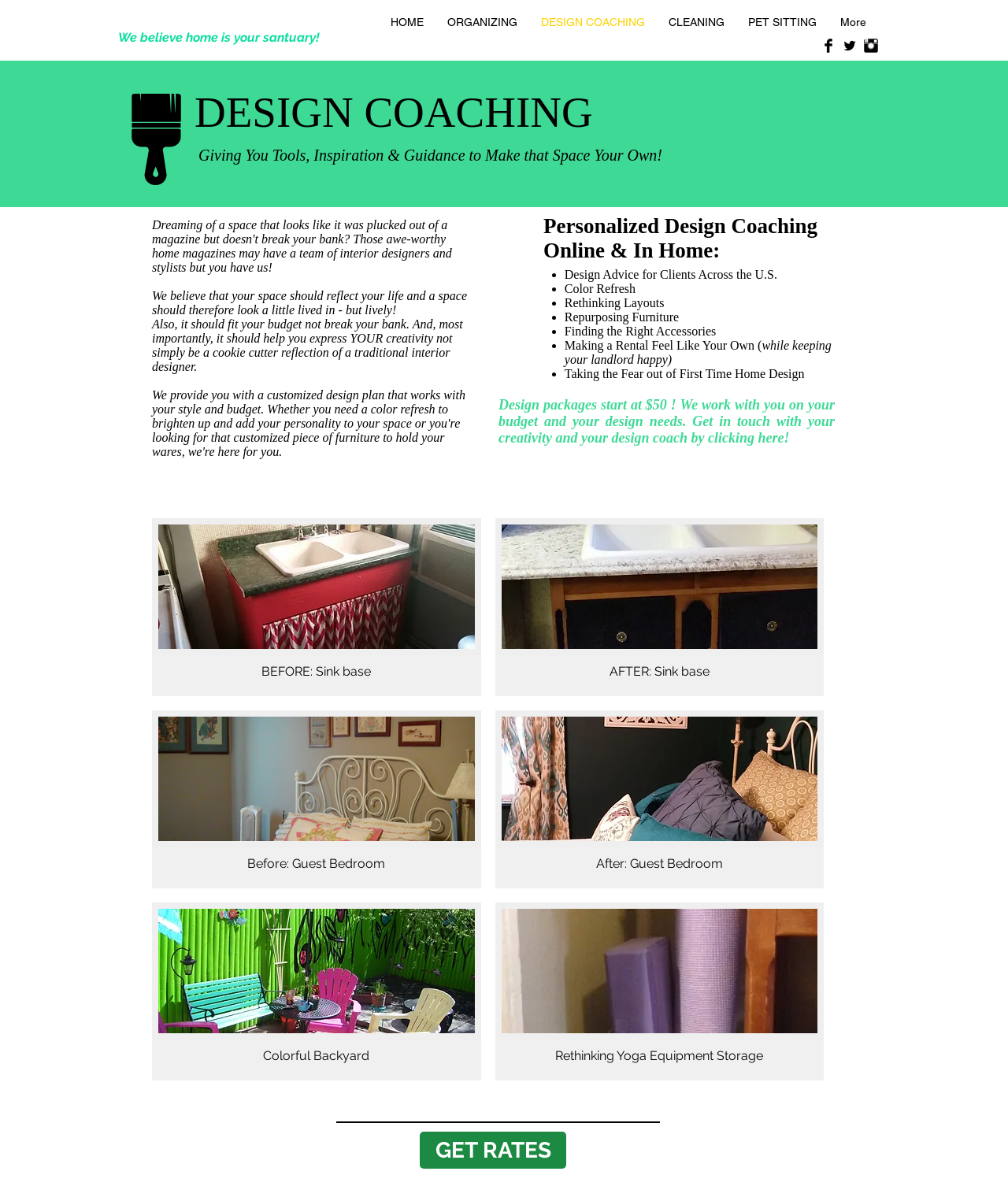How can one get in touch with their design coach?
Identify the answer in the screenshot and reply with a single word or phrase.

By clicking a link